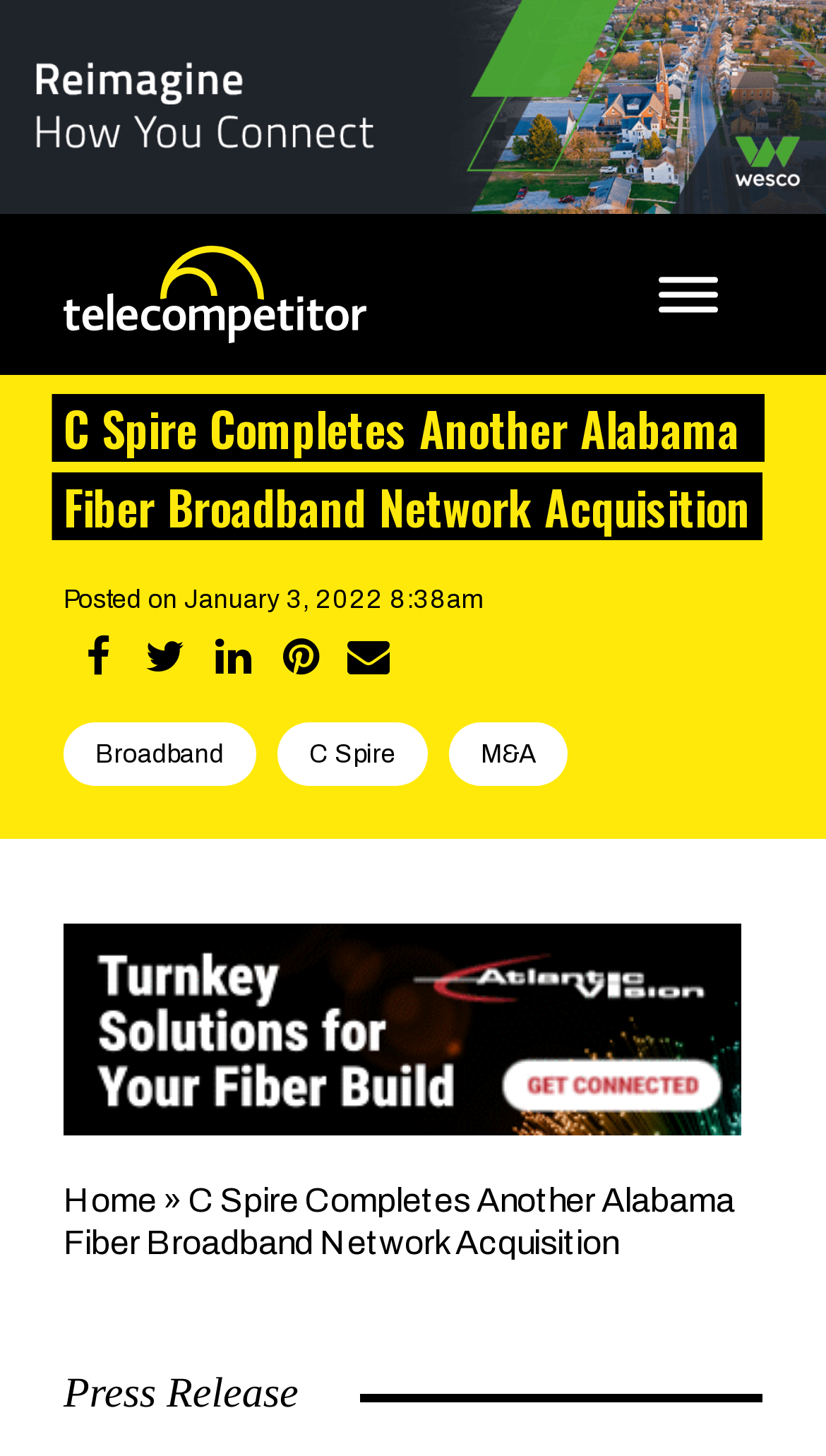Provide a thorough and detailed response to the question by examining the image: 
What is the text of the image 'Reimagine How You Connect'?

I found the text of the image by looking at the image element with the description 'Reimagine How You Connect' and its corresponding link element with the same text.